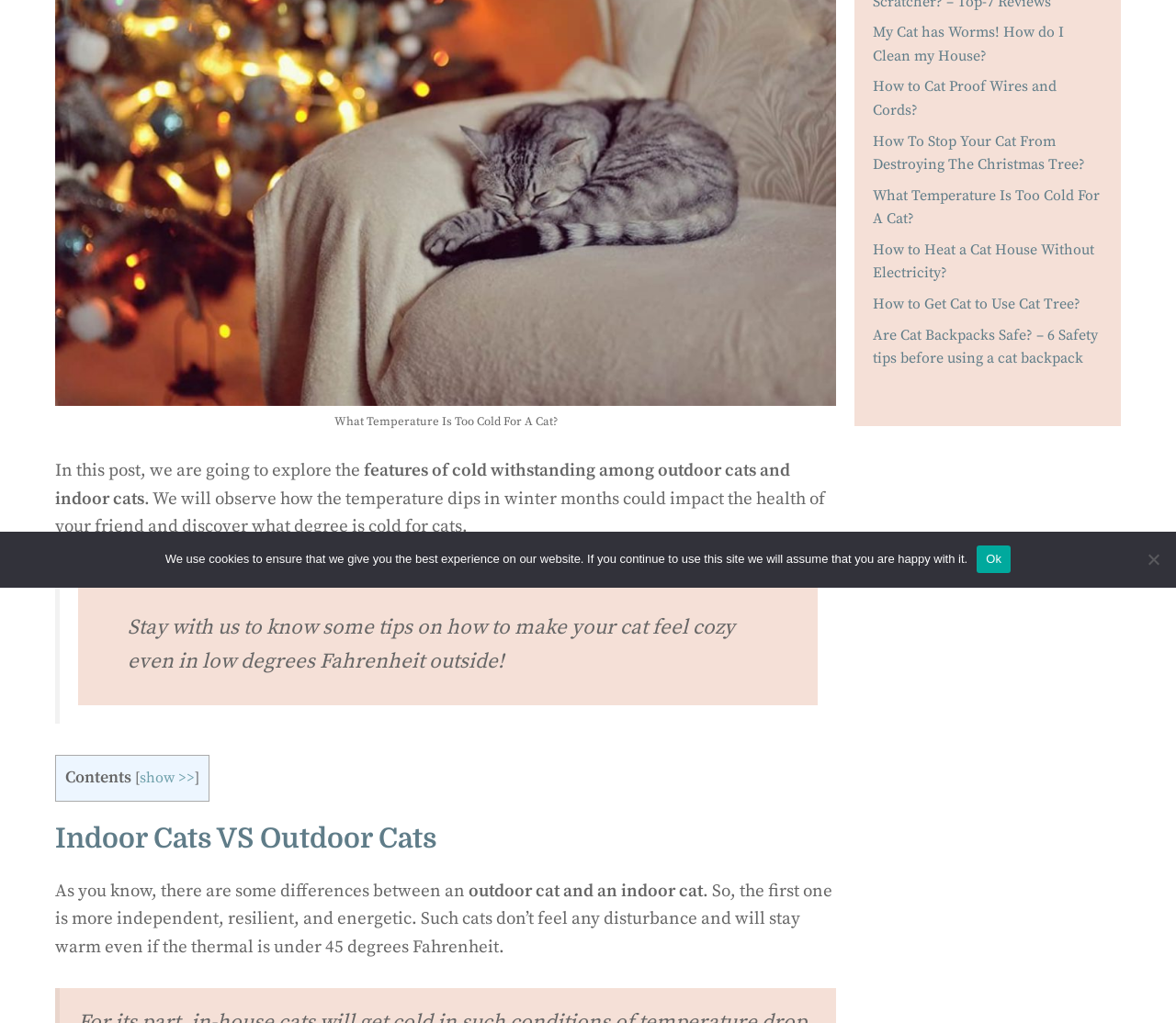Determine the bounding box for the UI element as described: "Ok". The coordinates should be represented as four float numbers between 0 and 1, formatted as [left, top, right, bottom].

[0.831, 0.533, 0.86, 0.56]